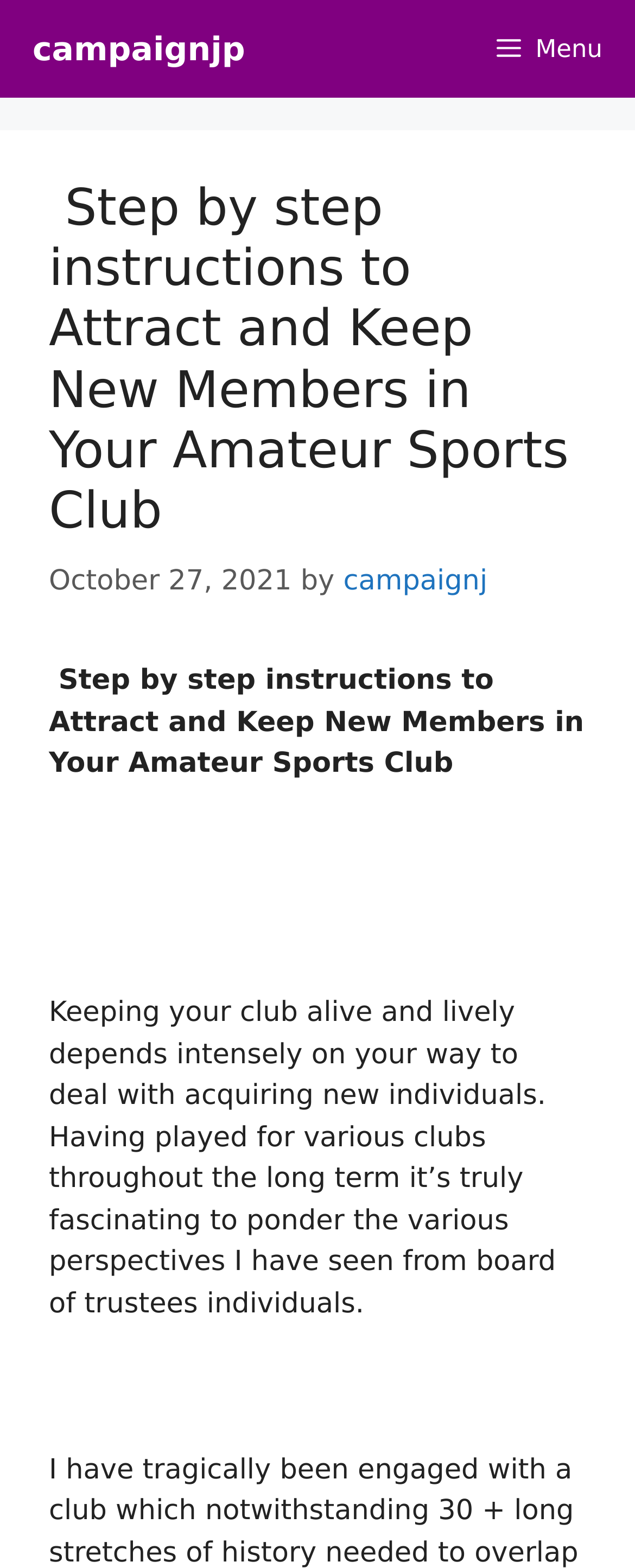Explain in detail what is displayed on the webpage.

The webpage appears to be an article or blog post focused on providing step-by-step instructions for attracting and keeping new members in an amateur sports club. 

At the top of the page, there is a navigation bar with a link to "campaignjp" and a button labeled "Menu" that controls a primary menu. 

Below the navigation bar, there is a header section that contains the title of the article, "Step by step instructions to Attract and Keep New Members in Your Amateur Sports Club", which is also the main heading of the page. 

To the right of the title, there is a time element showing the date "October 27, 2021", and a link to "campaignj". 

The main content of the article starts below the header section, with a brief introduction that explains the importance of acquiring new members to keep the club alive and lively. The text then goes on to share the author's personal experience of having played for various clubs throughout the years, highlighting the different perspectives they have seen from committee members.